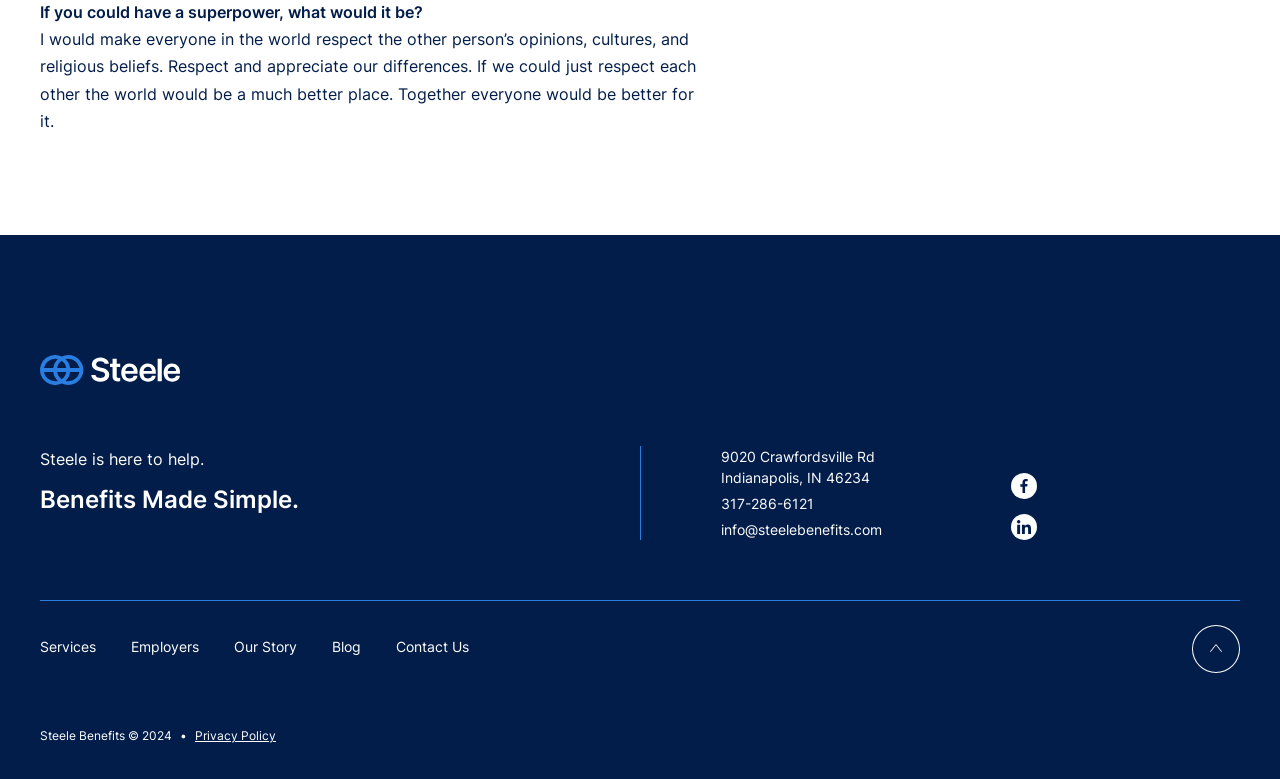What is the company's slogan?
Refer to the image and provide a concise answer in one word or phrase.

Benefits Made Simple.